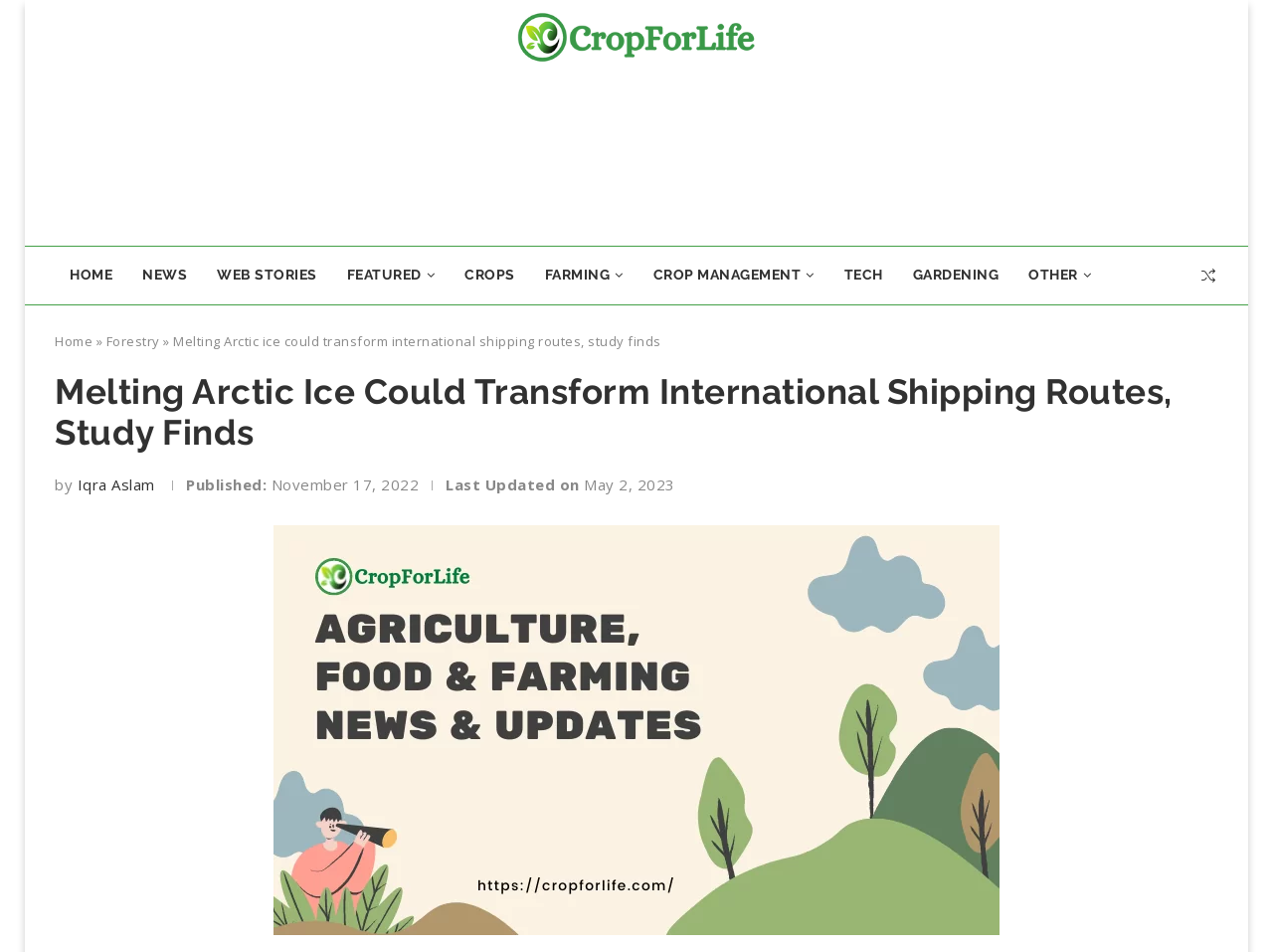Please respond to the question using a single word or phrase:
What are the main categories on the website?

HOME, NEWS, WEB STORIES, etc.